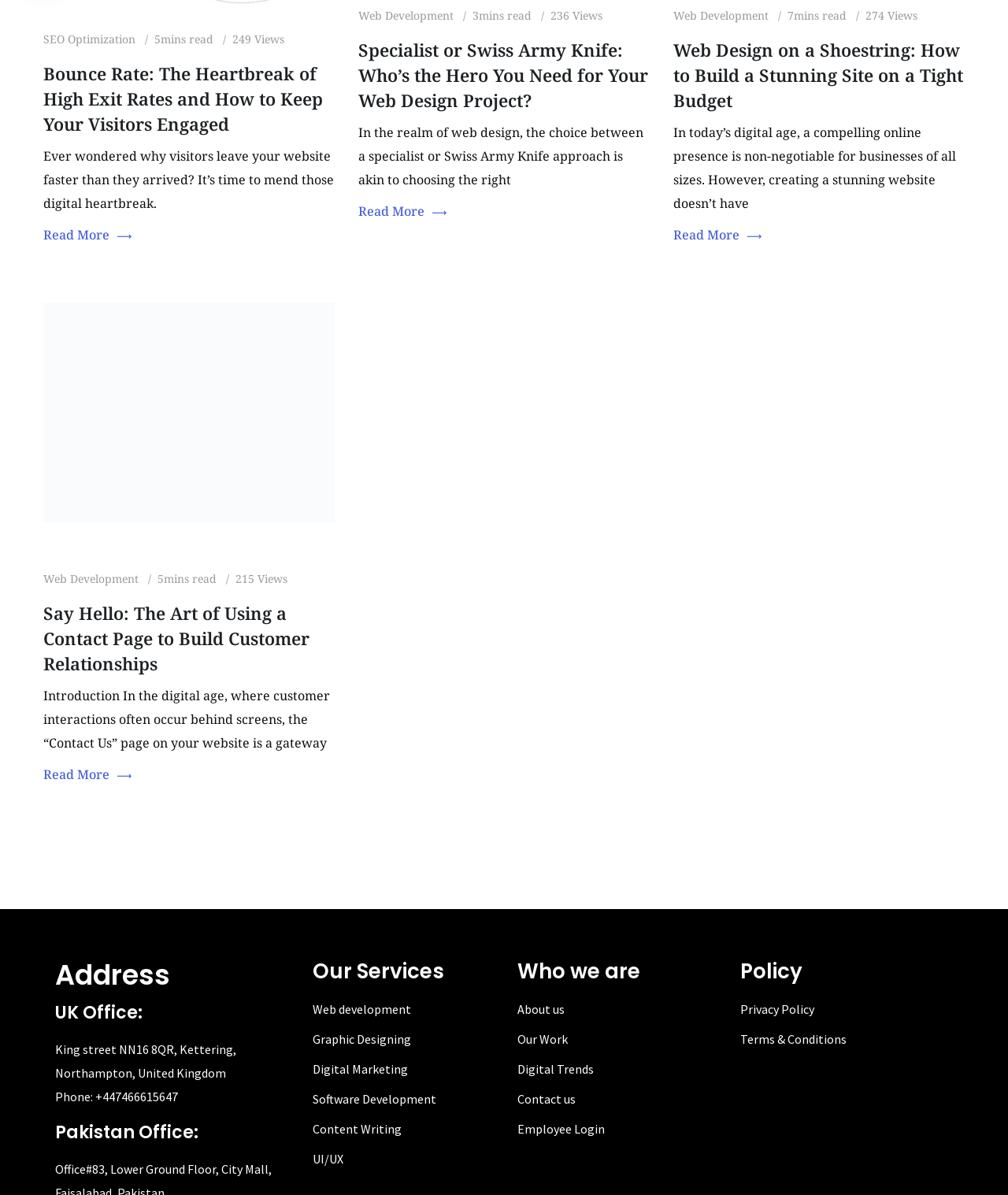Find the bounding box coordinates for the area you need to click to carry out the instruction: "Browse categories". The coordinates should be four float numbers between 0 and 1, indicated as [left, top, right, bottom].

None